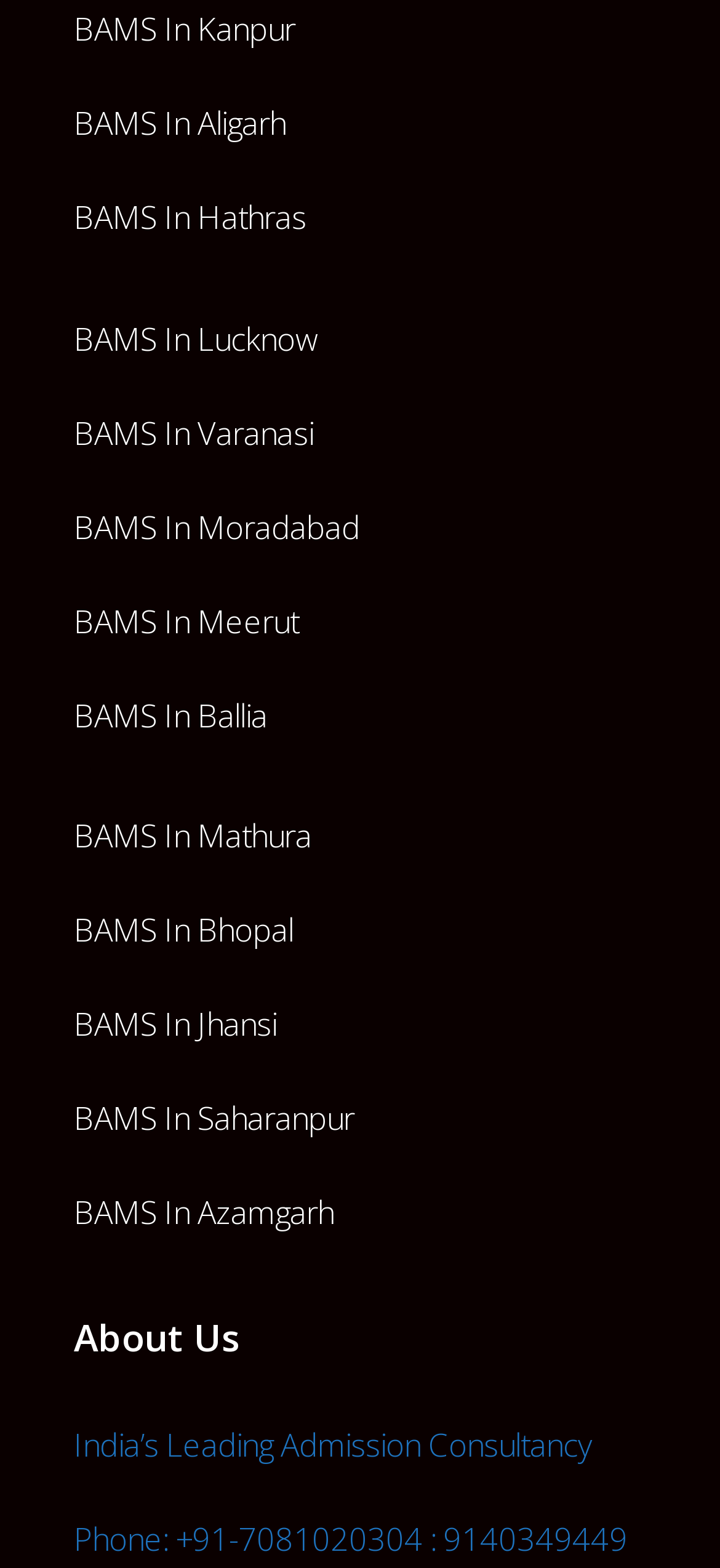Please find the bounding box for the UI element described by: "BAMS In Meerut".

[0.103, 0.382, 0.415, 0.409]